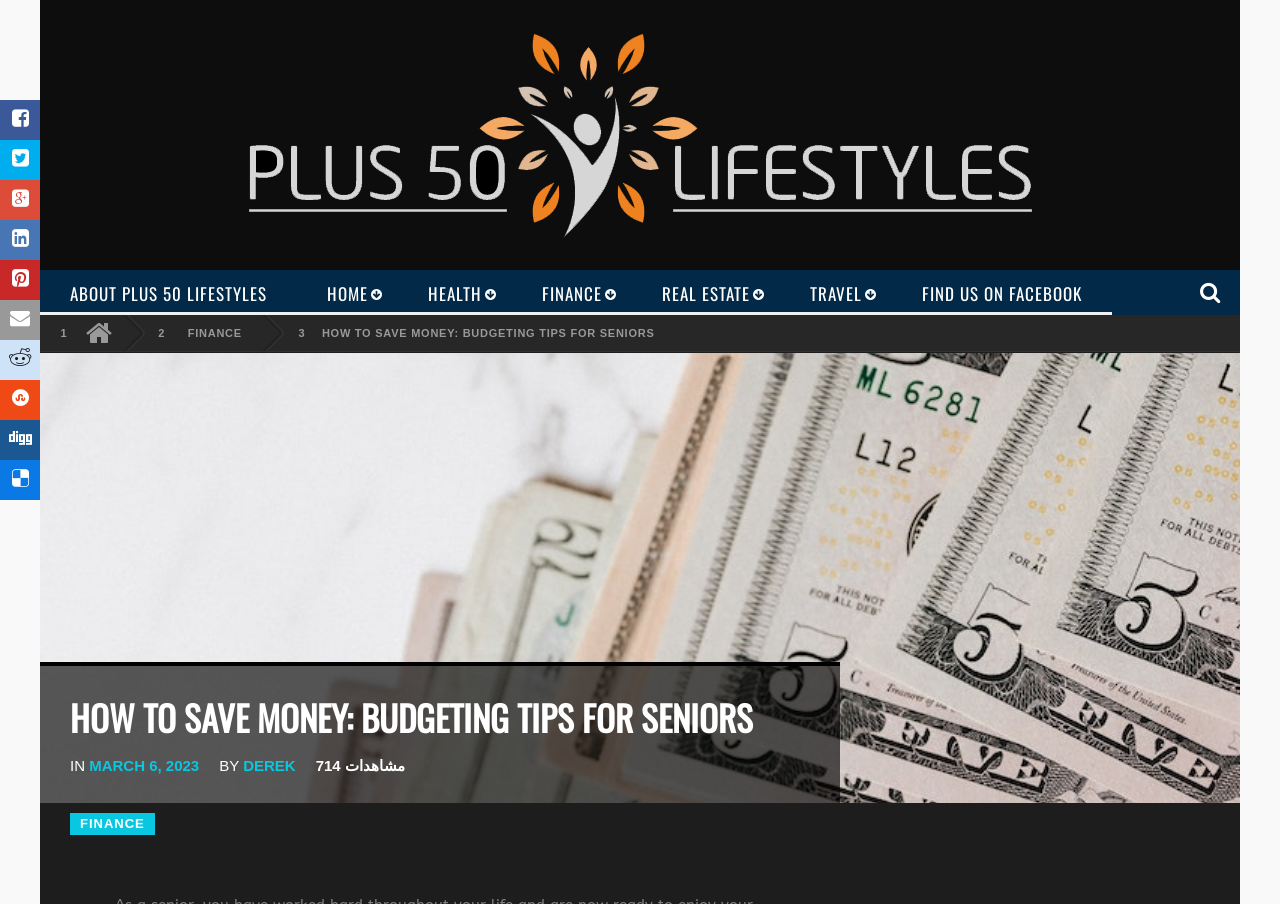Could you determine the bounding box coordinates of the clickable element to complete the instruction: "Read the article about budgeting tips for seniors"? Provide the coordinates as four float numbers between 0 and 1, i.e., [left, top, right, bottom].

[0.205, 0.348, 0.527, 0.388]